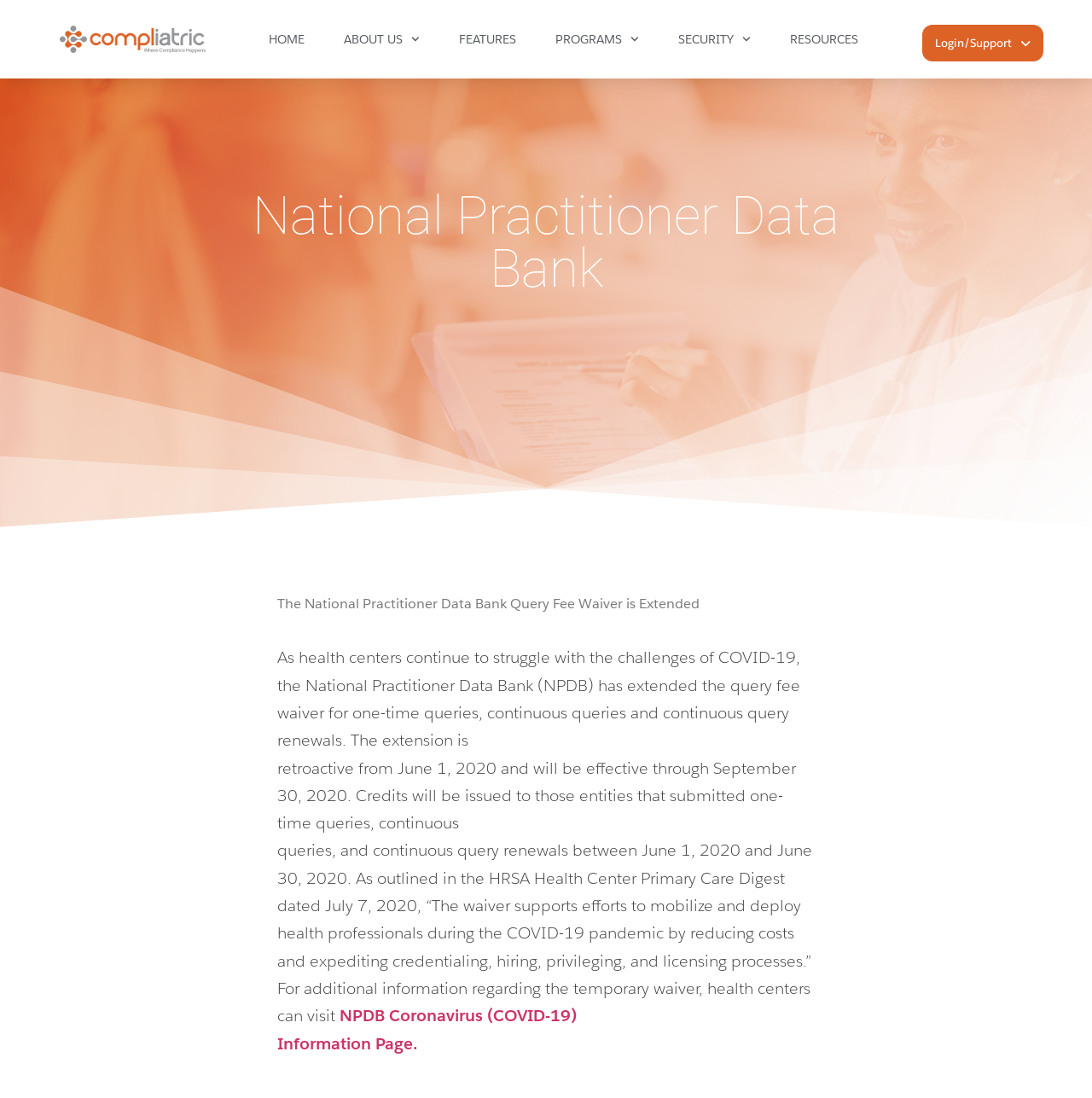Locate the bounding box of the UI element defined by this description: "ABOUT US". The coordinates should be given as four float numbers between 0 and 1, formatted as [left, top, right, bottom].

[0.3, 0.0, 0.4, 0.071]